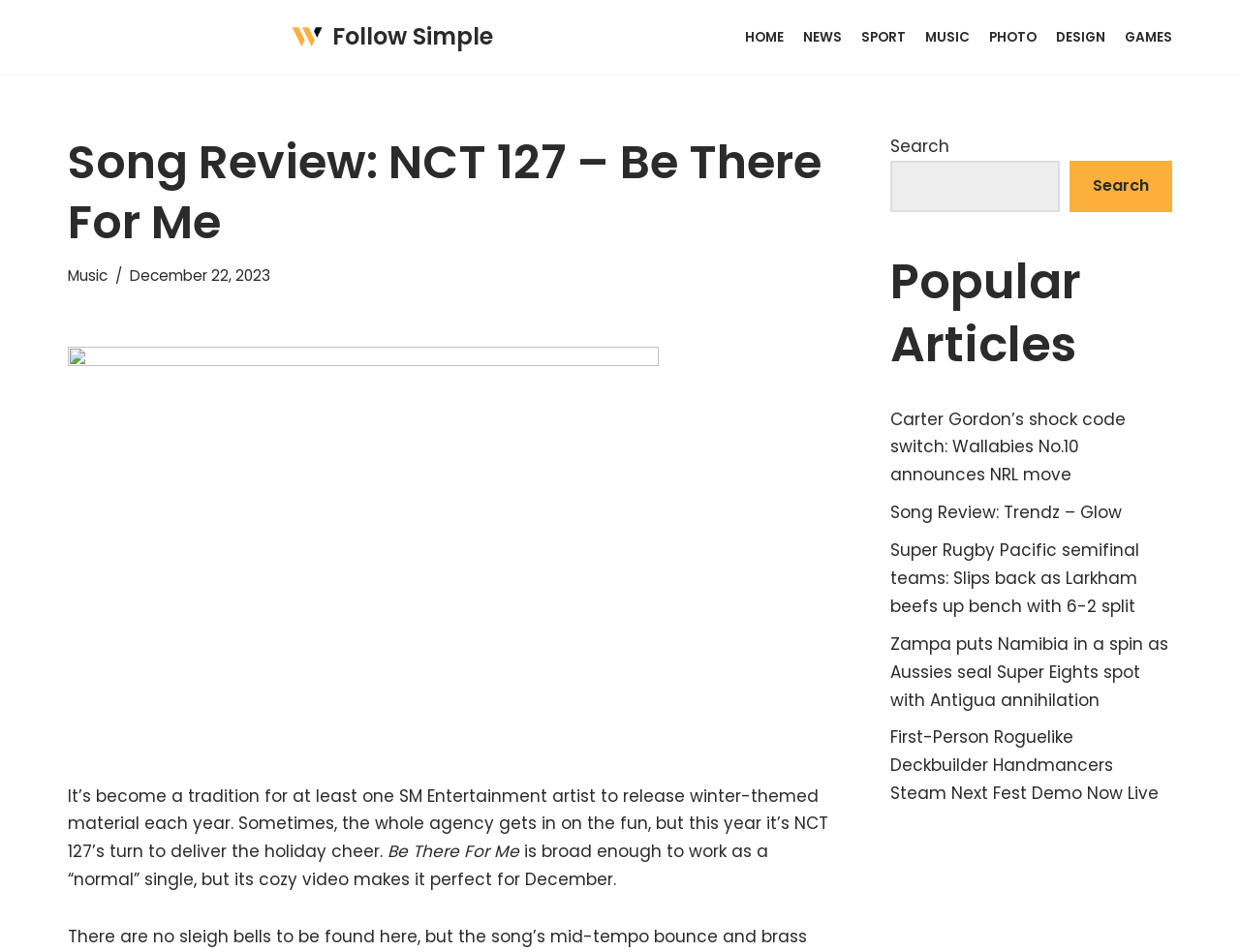Find the bounding box coordinates for the area that must be clicked to perform this action: "Check the 'Popular Articles'".

[0.718, 0.263, 0.945, 0.395]